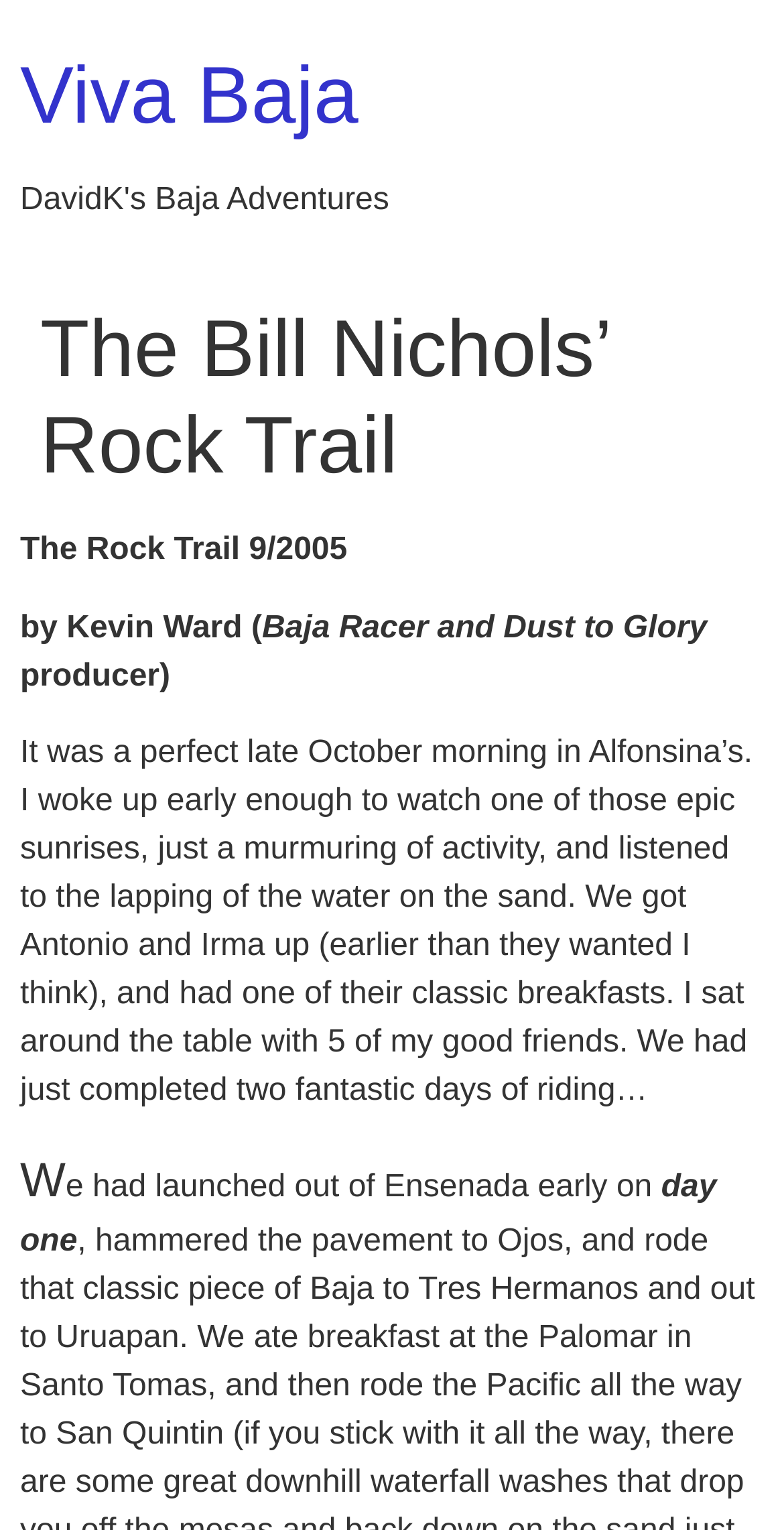Respond to the question below with a single word or phrase: What is the location mentioned in the article?

Alfonsina’s